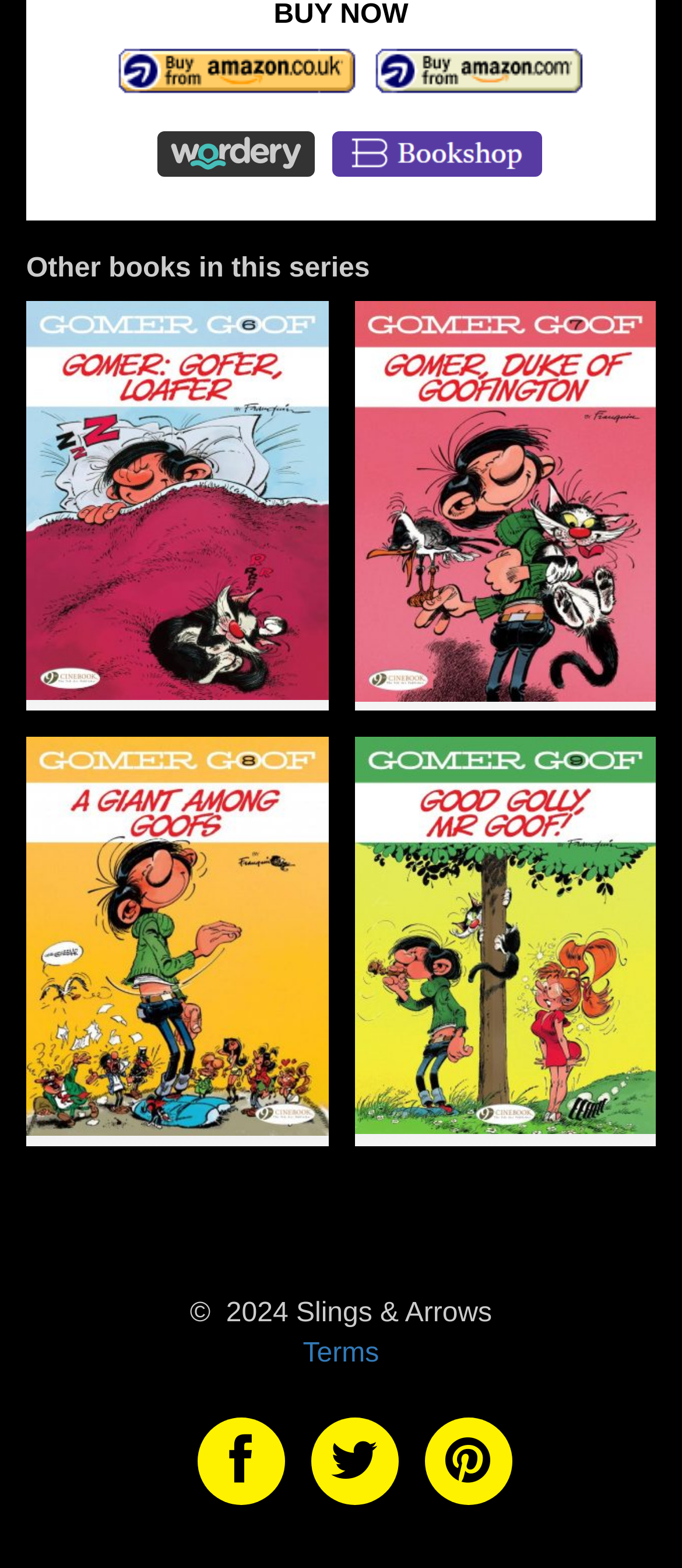Please locate the clickable area by providing the bounding box coordinates to follow this instruction: "Go to 'Terms' page".

[0.444, 0.853, 0.556, 0.872]